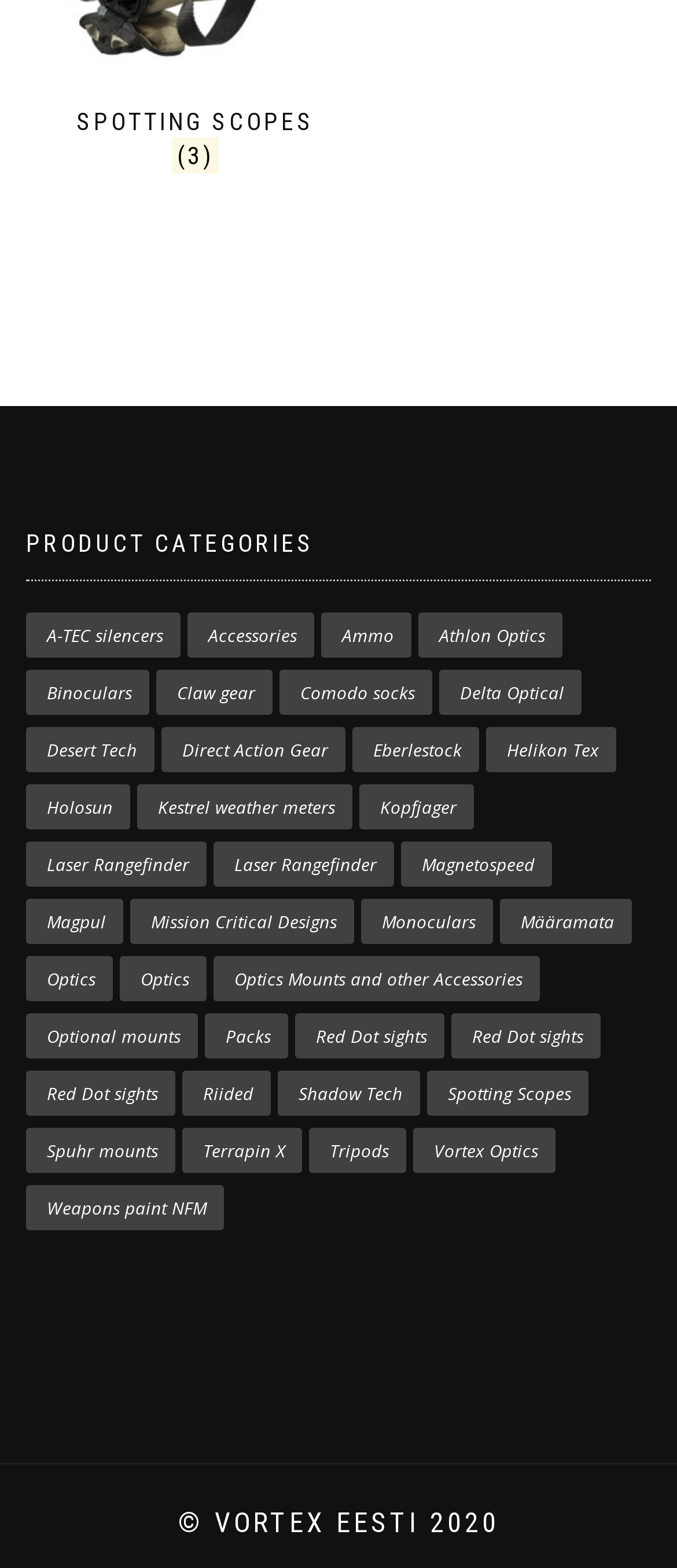Please locate the UI element described by "Vortex Optics" and provide its bounding box coordinates.

[0.61, 0.719, 0.821, 0.748]